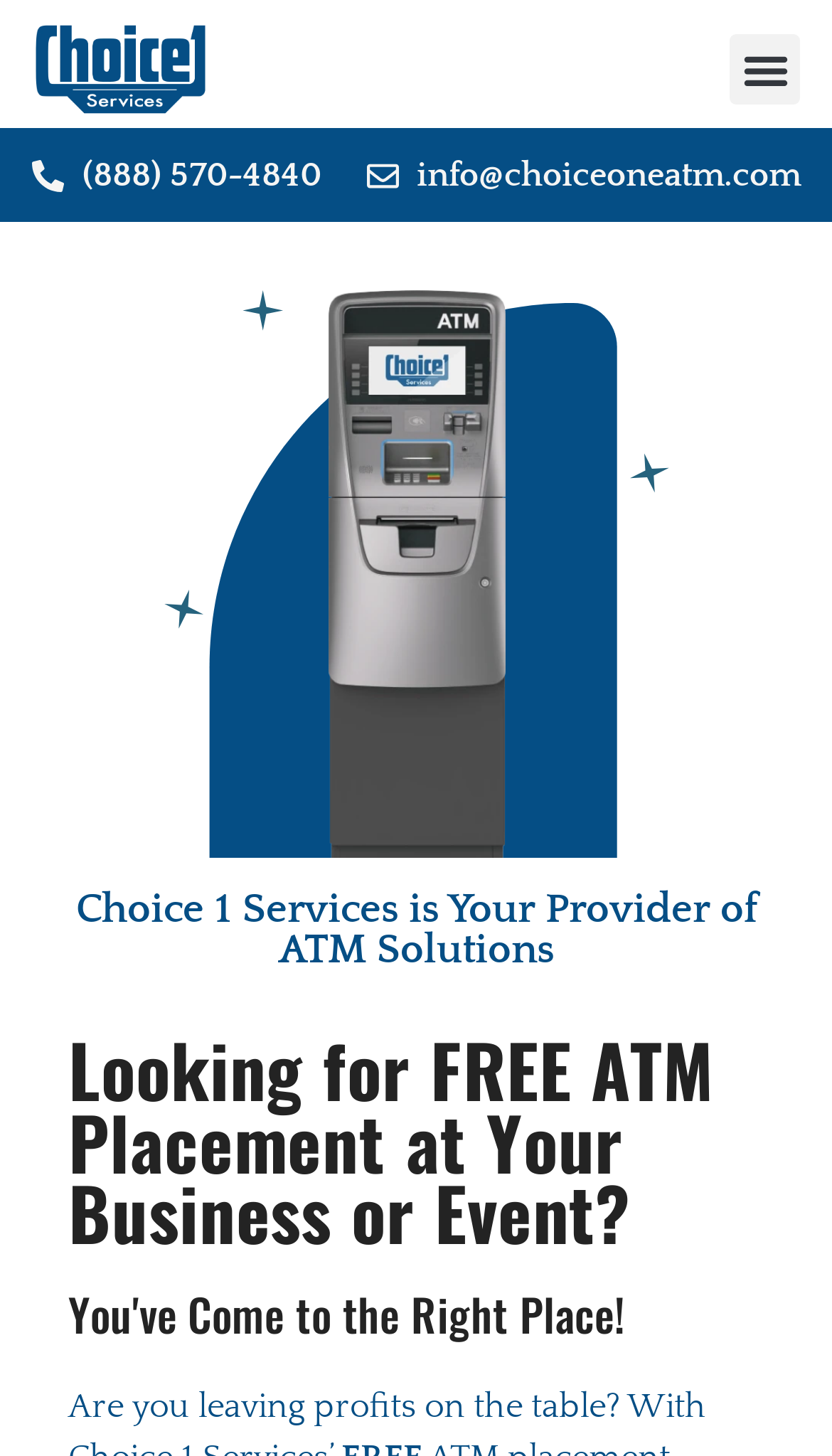Describe the webpage in detail, including text, images, and layout.

The webpage is about Choice 1 Services, an ATM solution provider for businesses and events. At the top left corner, there is a logo of Choice 1 Services with a transparent background. On the top right corner, there is a menu toggle button. Below the logo, there are two lines of contact information: a phone number, (888) 570-4840, and an email address, info@choiceoneatm.com. 

The main content of the webpage is divided into three sections, each with a heading. The first heading, "Choice 1 Services is Your Provider of ATM Solutions", is located near the top center of the page. The second heading, "Looking for FREE ATM Placement at Your Business or Event?", is positioned below the first one. The third heading, "You've Come to the Right Place!", is located at the bottom center of the page.